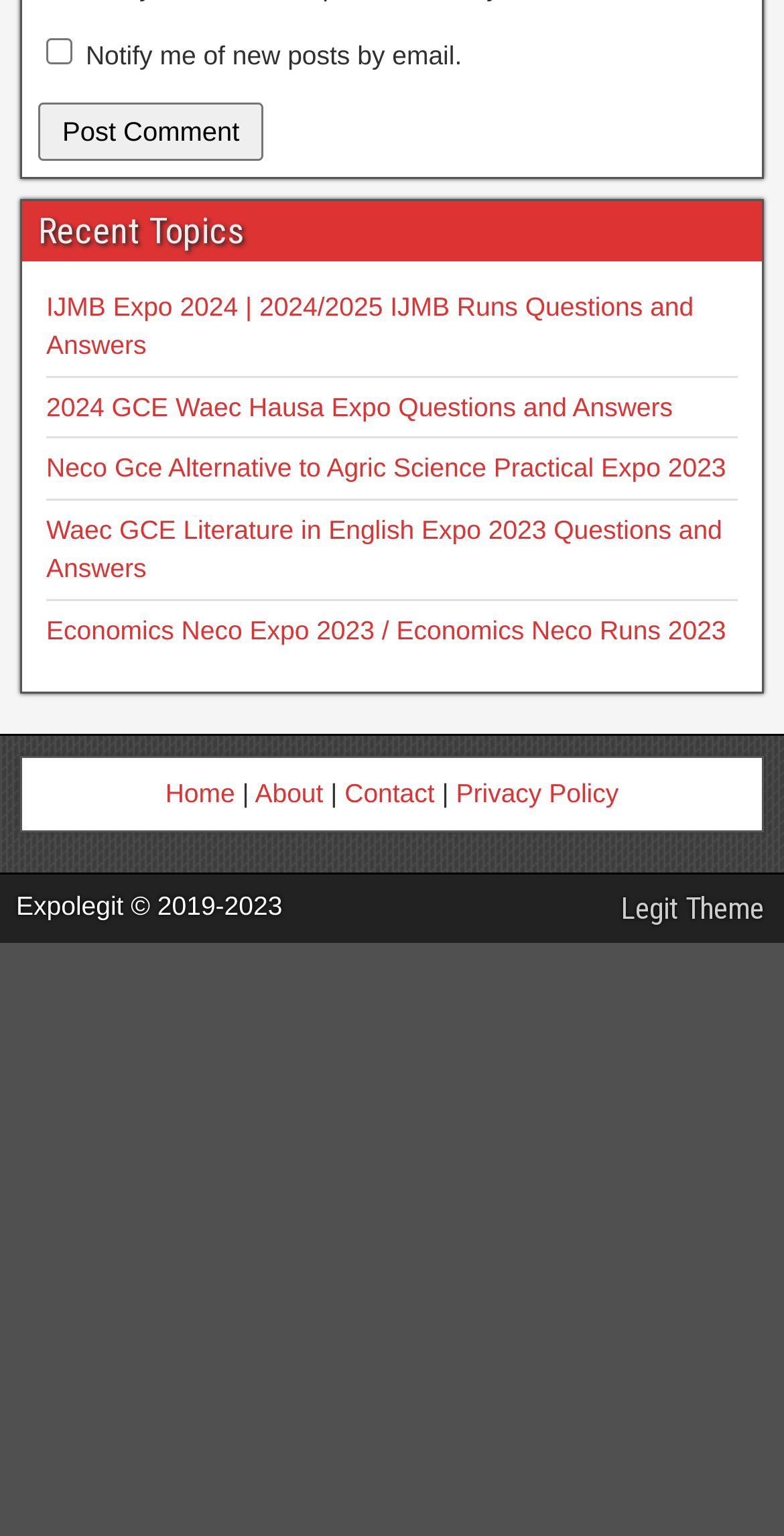Please use the details from the image to answer the following question comprehensively:
What is the topic of the first link?

The first link is located below the 'Recent Topics' heading and has the text 'IJMB Expo 2024 | 2024/2025 IJMB Runs Questions and Answers'. This indicates that the link is related to IJMB Expo 2024.